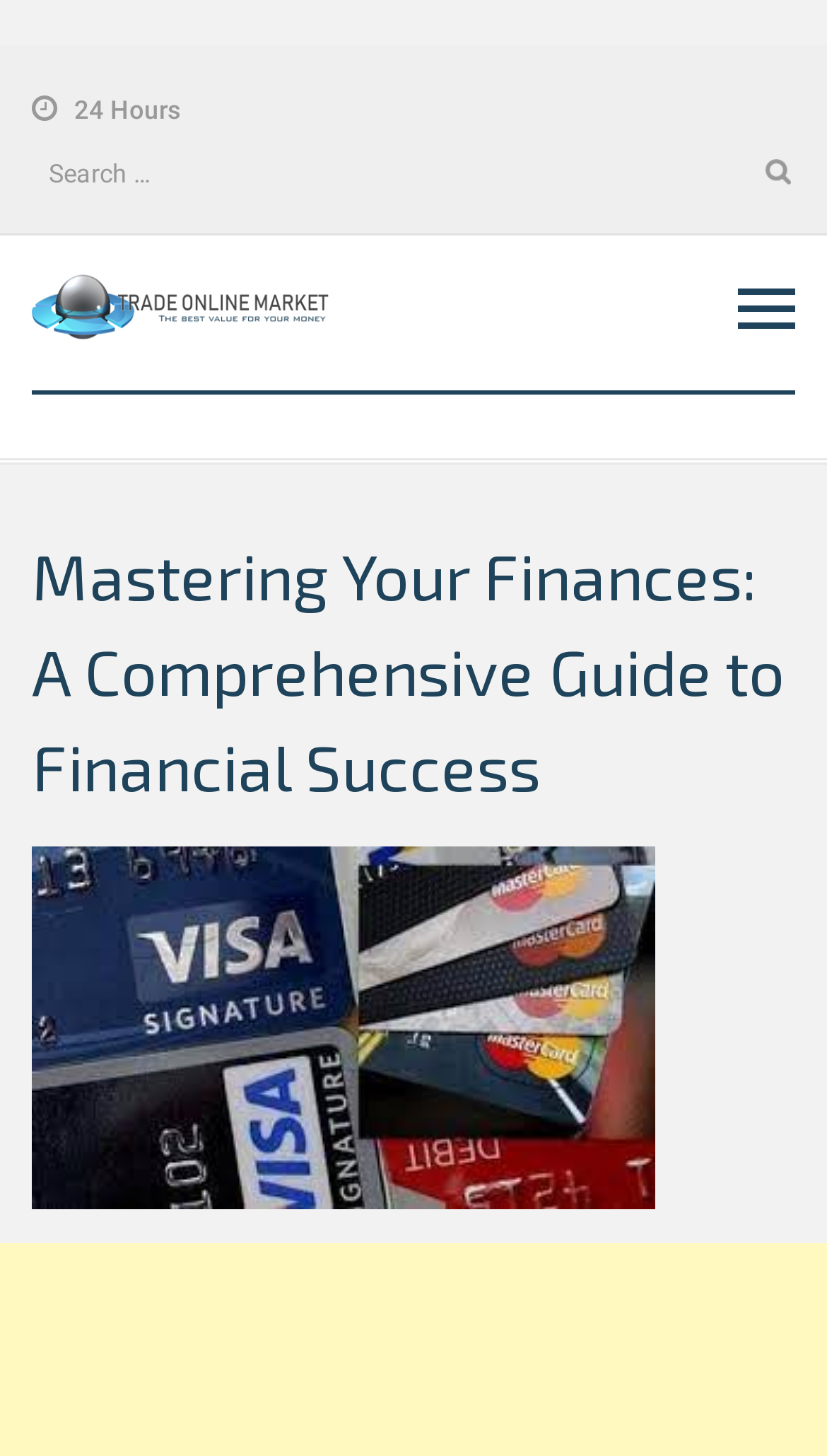Extract the primary heading text from the webpage.

Mastering Your Finances: A Comprehensive Guide to Financial Success